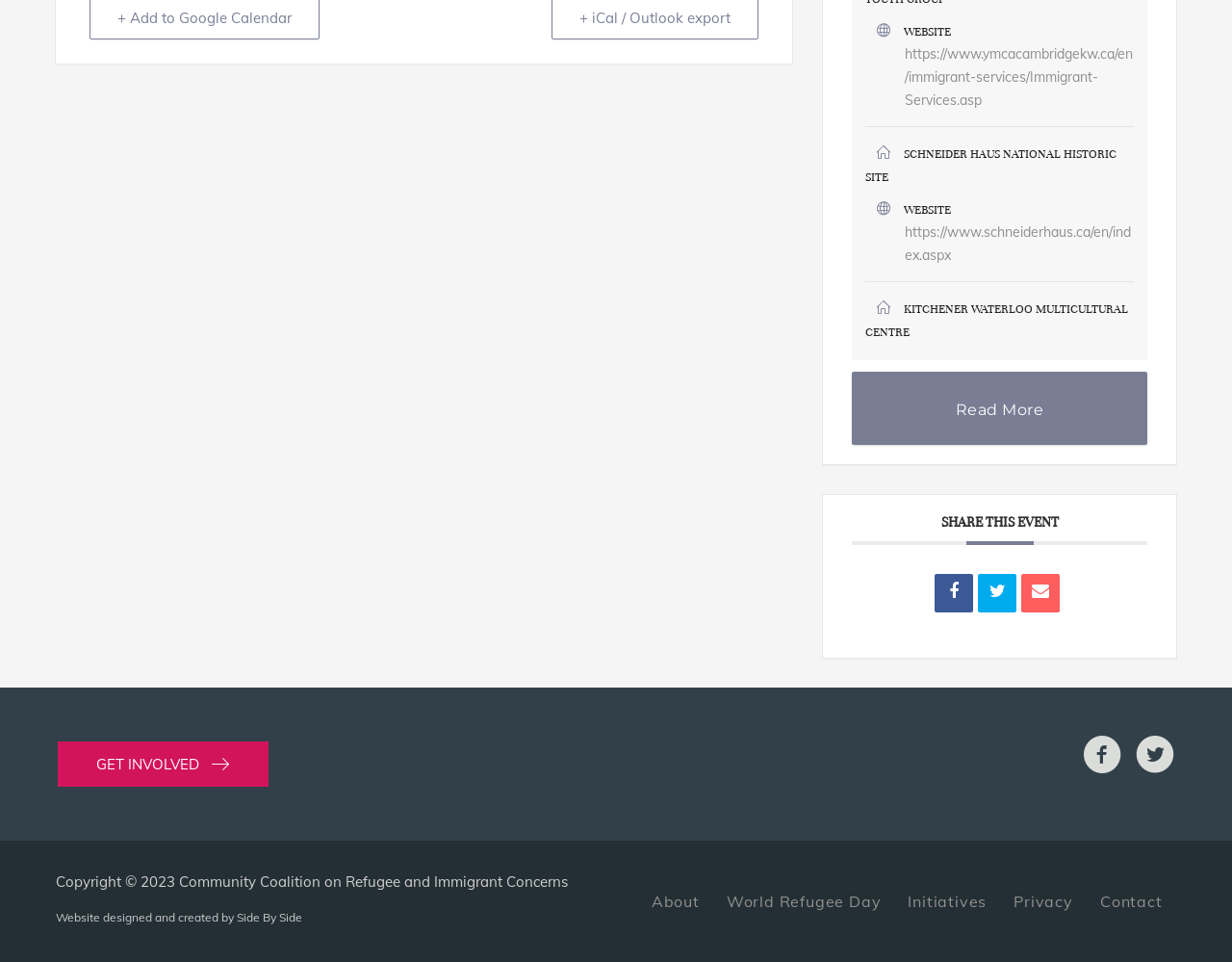Specify the bounding box coordinates of the area that needs to be clicked to achieve the following instruction: "Read more about the event".

[0.692, 0.386, 0.931, 0.462]